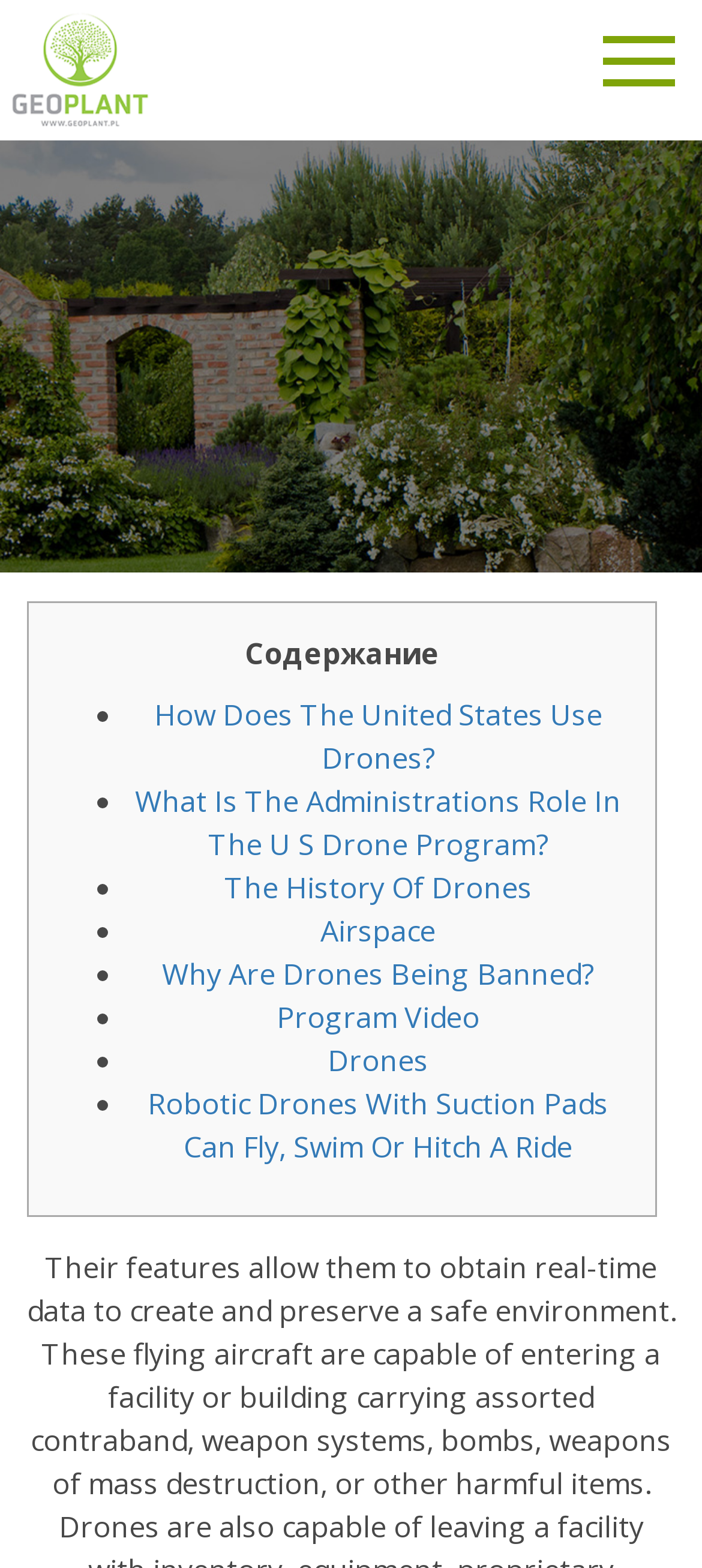Identify the bounding box coordinates of the region that should be clicked to execute the following instruction: "learn about drone history".

[0.319, 0.553, 0.758, 0.578]